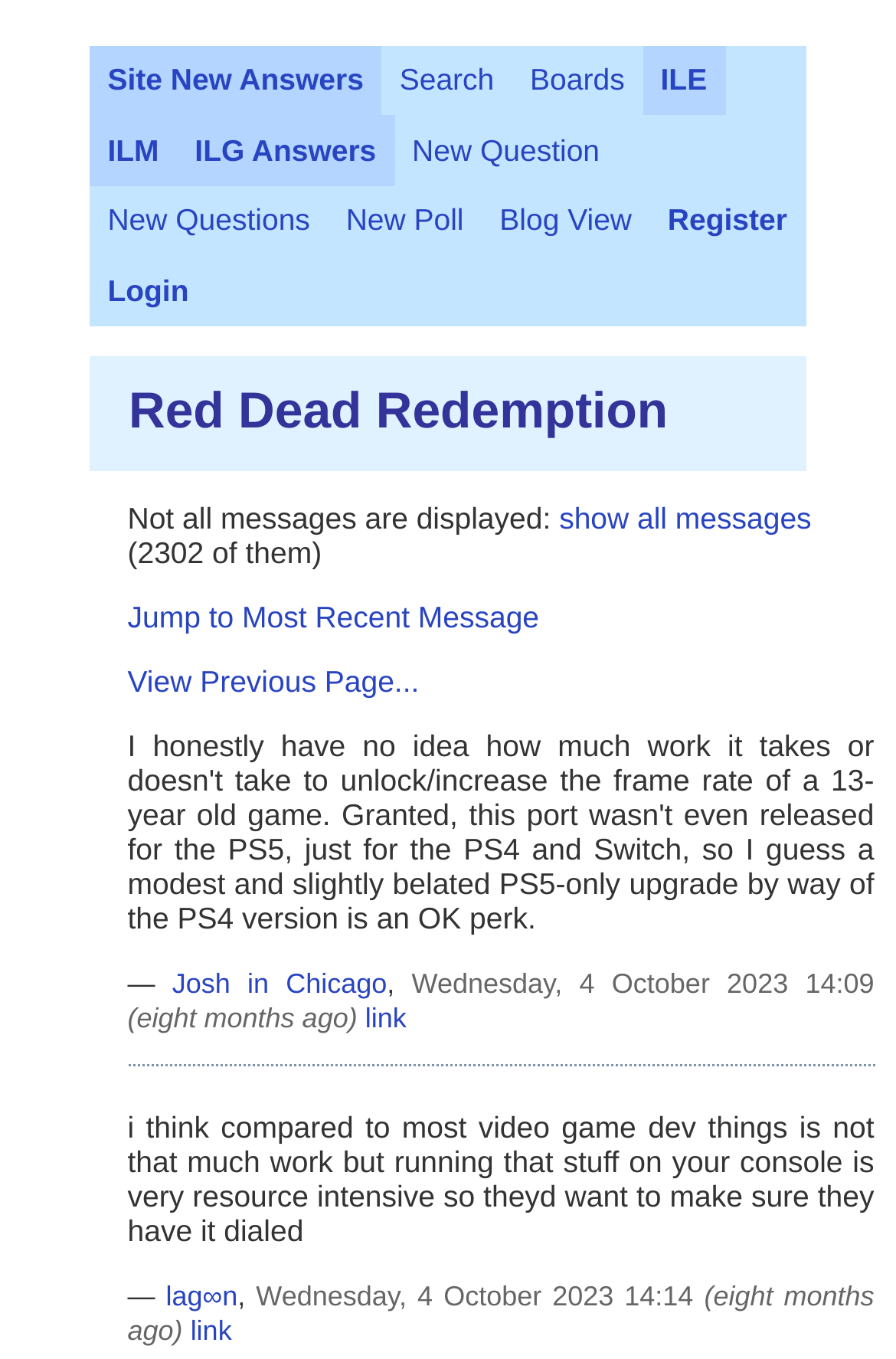Please determine the bounding box coordinates of the area that needs to be clicked to complete this task: 'Show all messages'. The coordinates must be four float numbers between 0 and 1, formatted as [left, top, right, bottom].

[0.624, 0.368, 0.906, 0.393]